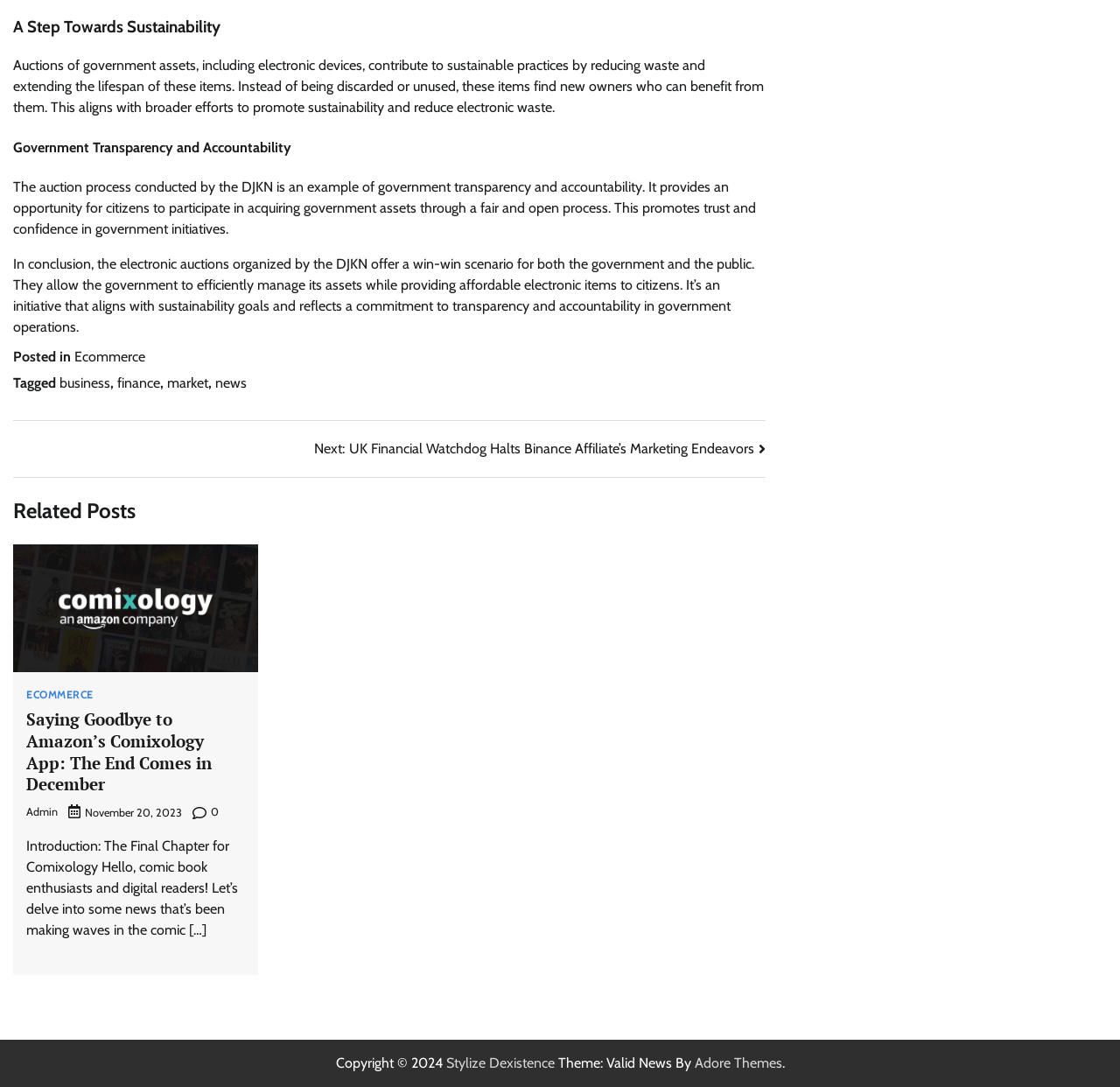Specify the bounding box coordinates of the element's area that should be clicked to execute the given instruction: "Check the 'Related Posts' section". The coordinates should be four float numbers between 0 and 1, i.e., [left, top, right, bottom].

[0.012, 0.456, 0.684, 0.485]